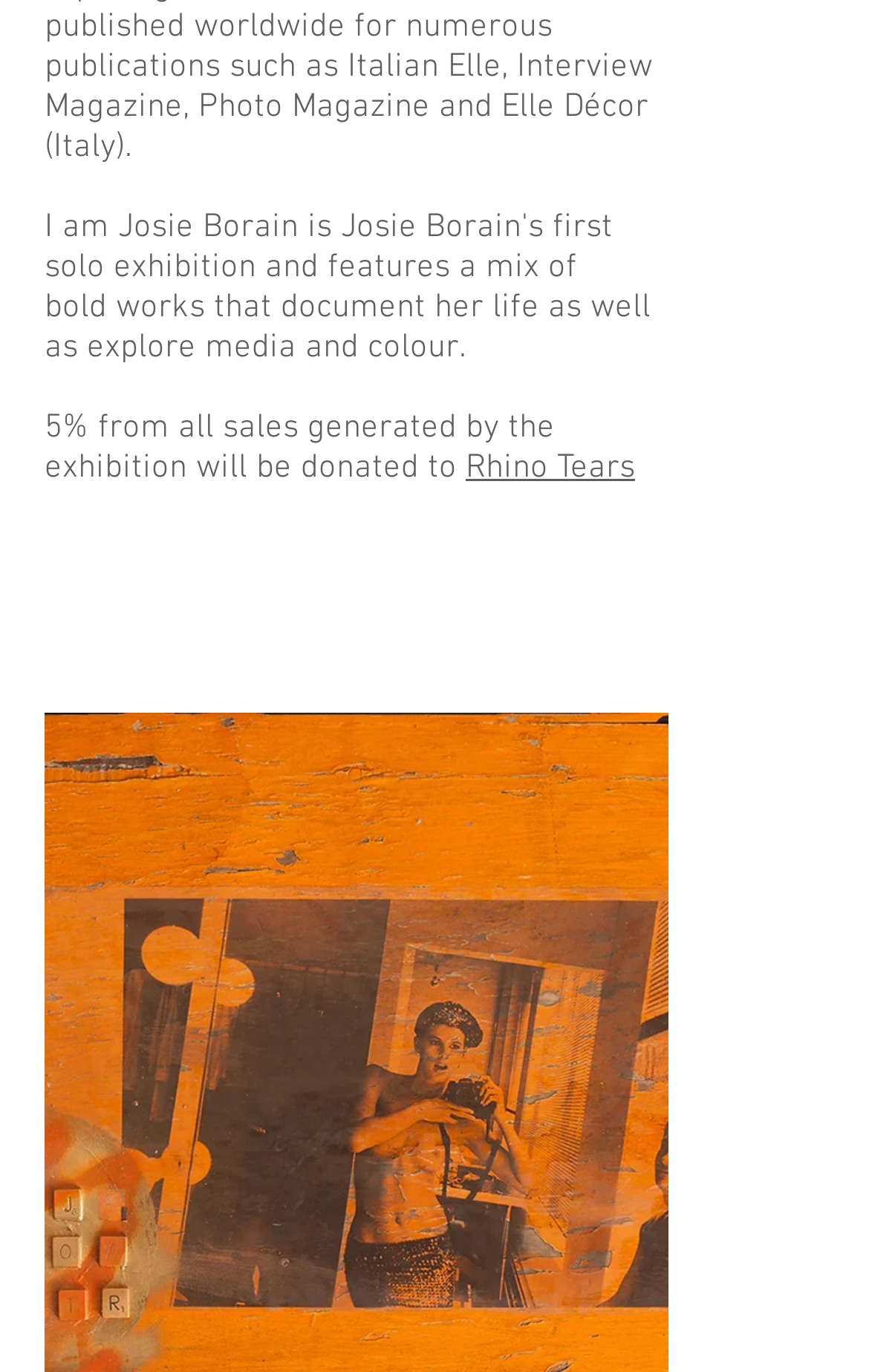Ascertain the bounding box coordinates for the UI element detailed here: "Rhino Tears". The coordinates should be provided as [left, top, right, bottom] with each value being a float between 0 and 1.

[0.536, 0.326, 0.731, 0.356]